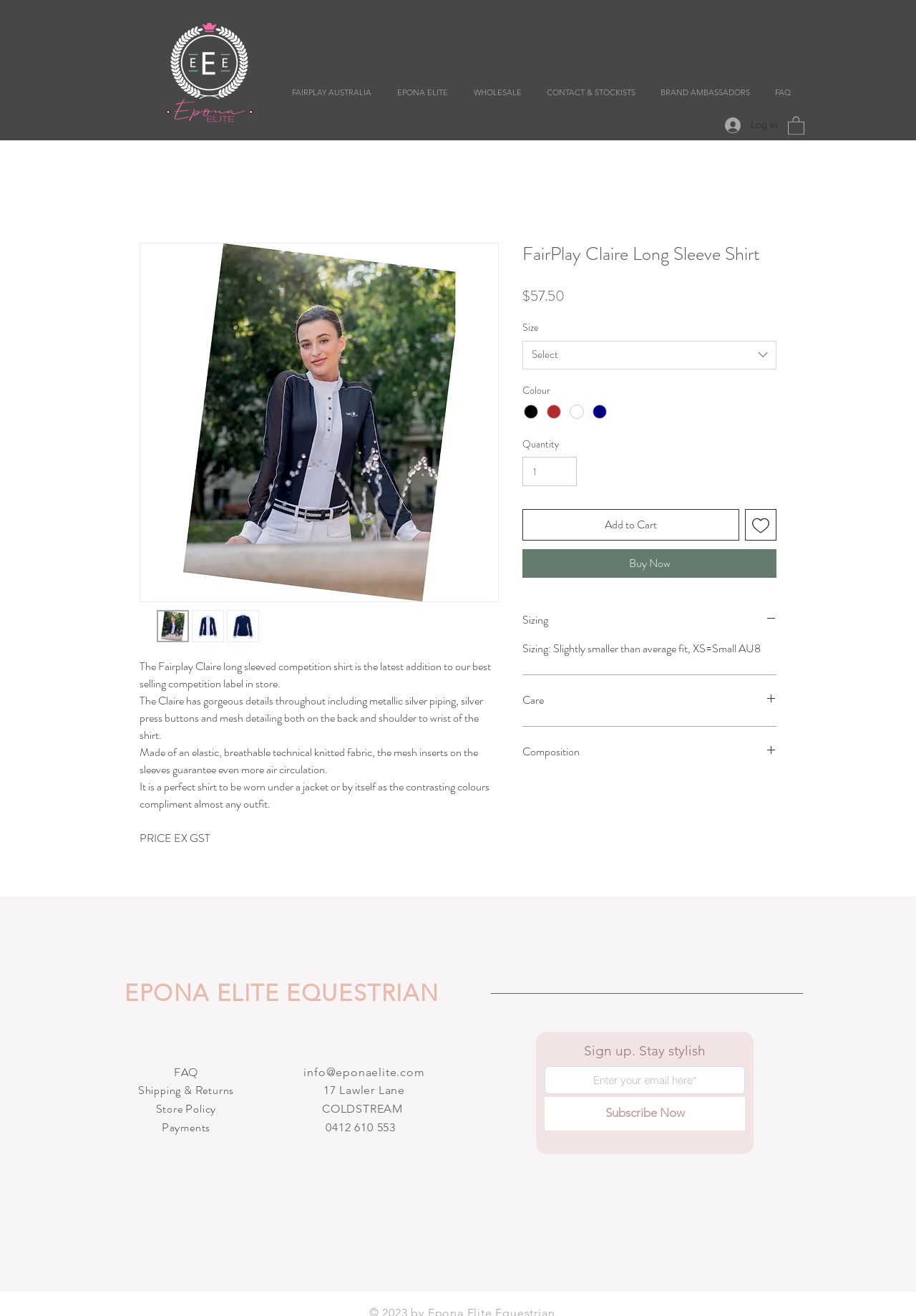Determine the bounding box coordinates of the element that should be clicked to execute the following command: "Add the shirt to cart".

[0.57, 0.387, 0.807, 0.411]